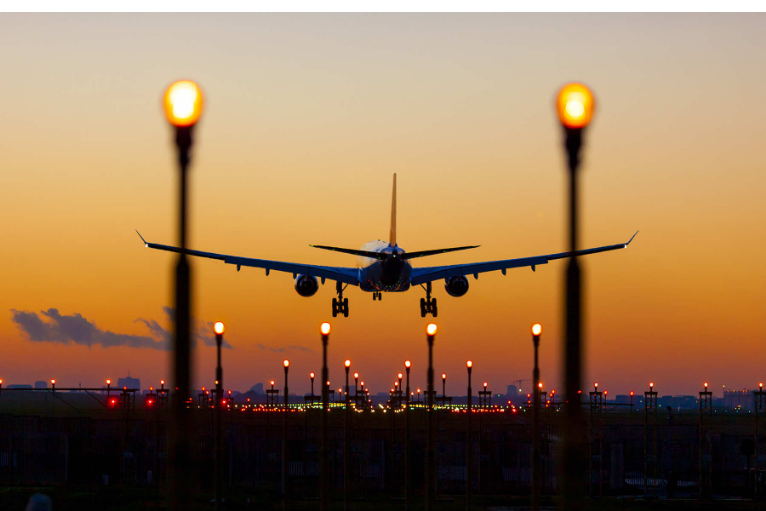What color is the sky? Using the information from the screenshot, answer with a single word or phrase.

Orange and purple